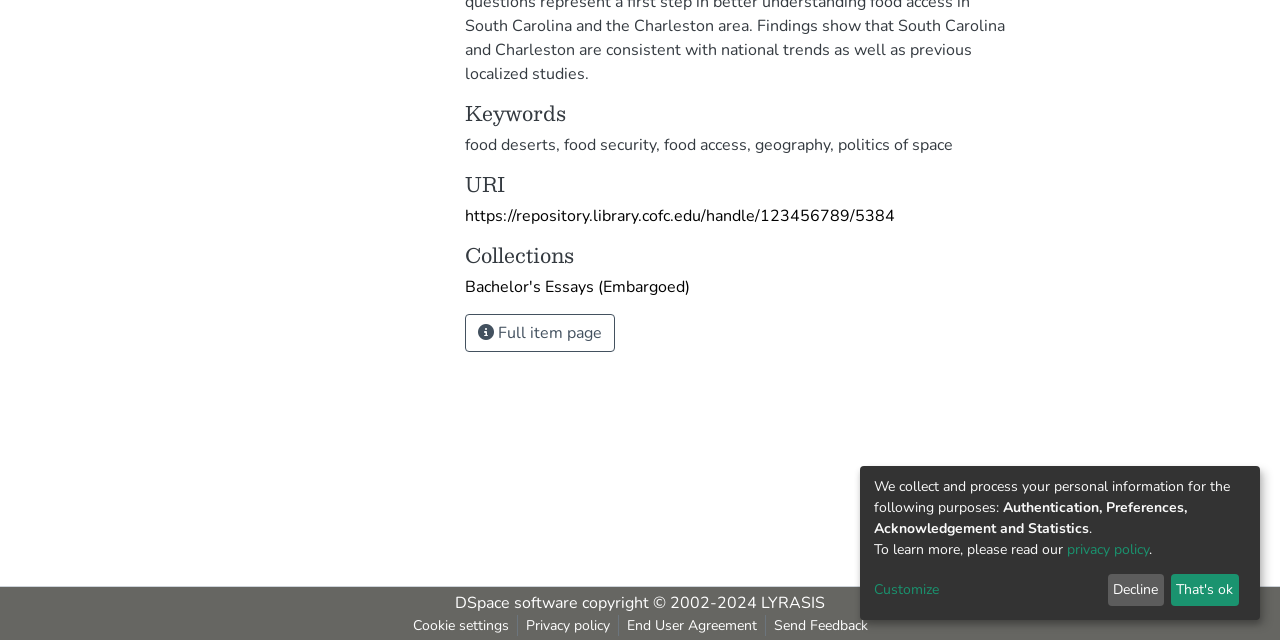Identify and provide the bounding box for the element described by: "https://repository.library.cofc.edu/handle/123456789/5384".

[0.363, 0.321, 0.699, 0.355]